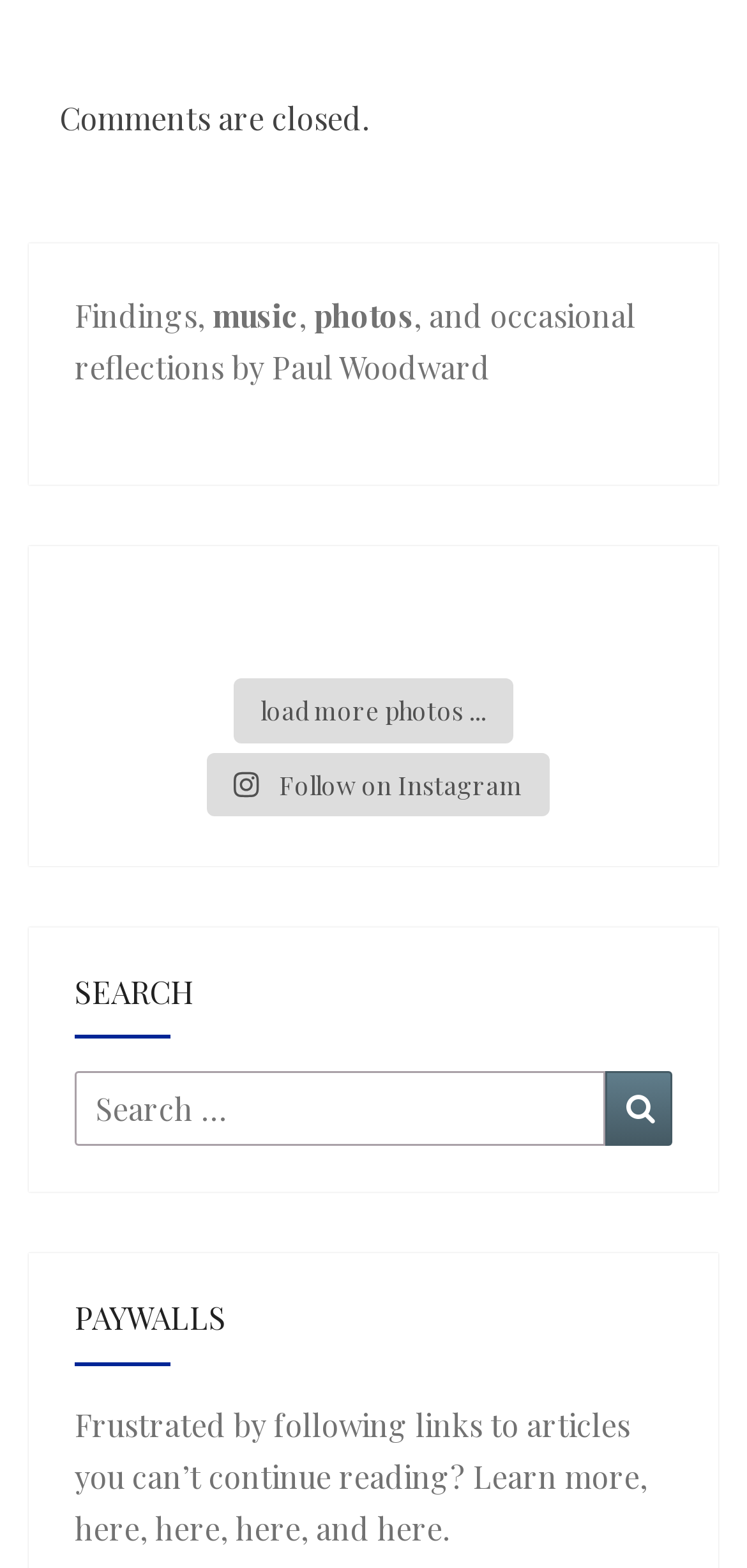Please give the bounding box coordinates of the area that should be clicked to fulfill the following instruction: "Follow on Instagram". The coordinates should be in the format of four float numbers from 0 to 1, i.e., [left, top, right, bottom].

[0.278, 0.48, 0.735, 0.521]